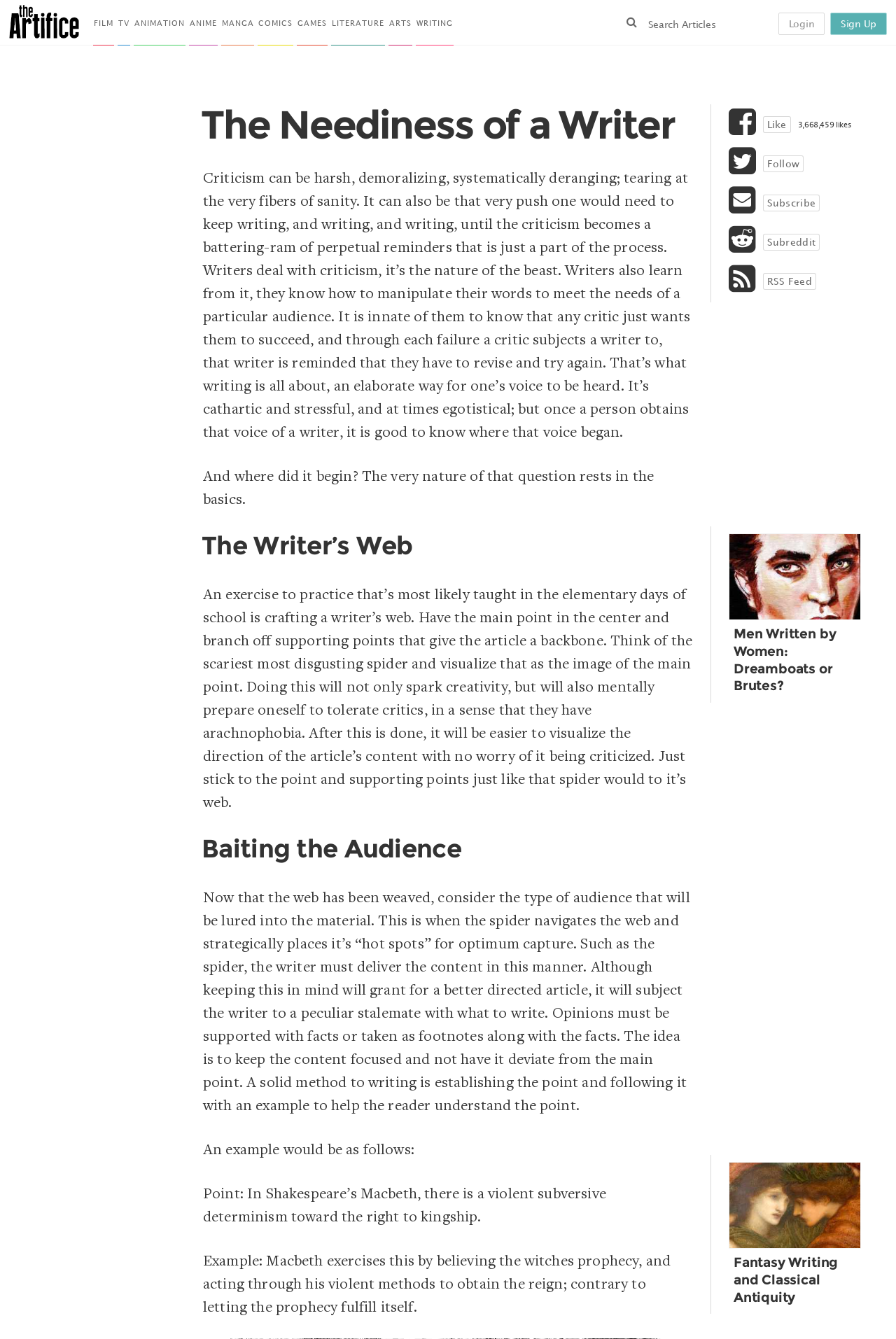What is the purpose of establishing a point and following it with an example?
Using the screenshot, give a one-word or short phrase answer.

To keep the content focused